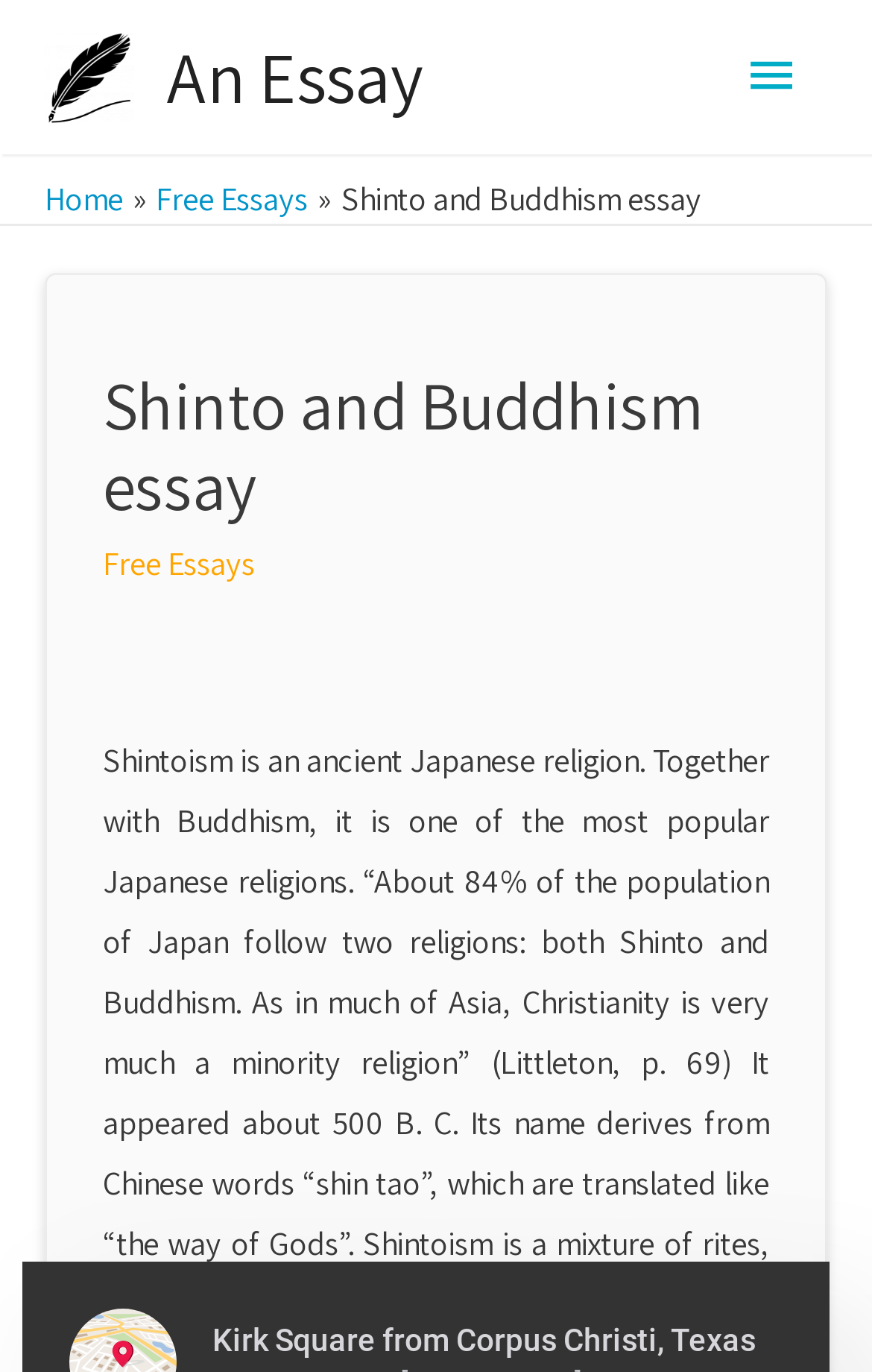Identify the main heading of the webpage and provide its text content.

Shinto and Buddhism essay